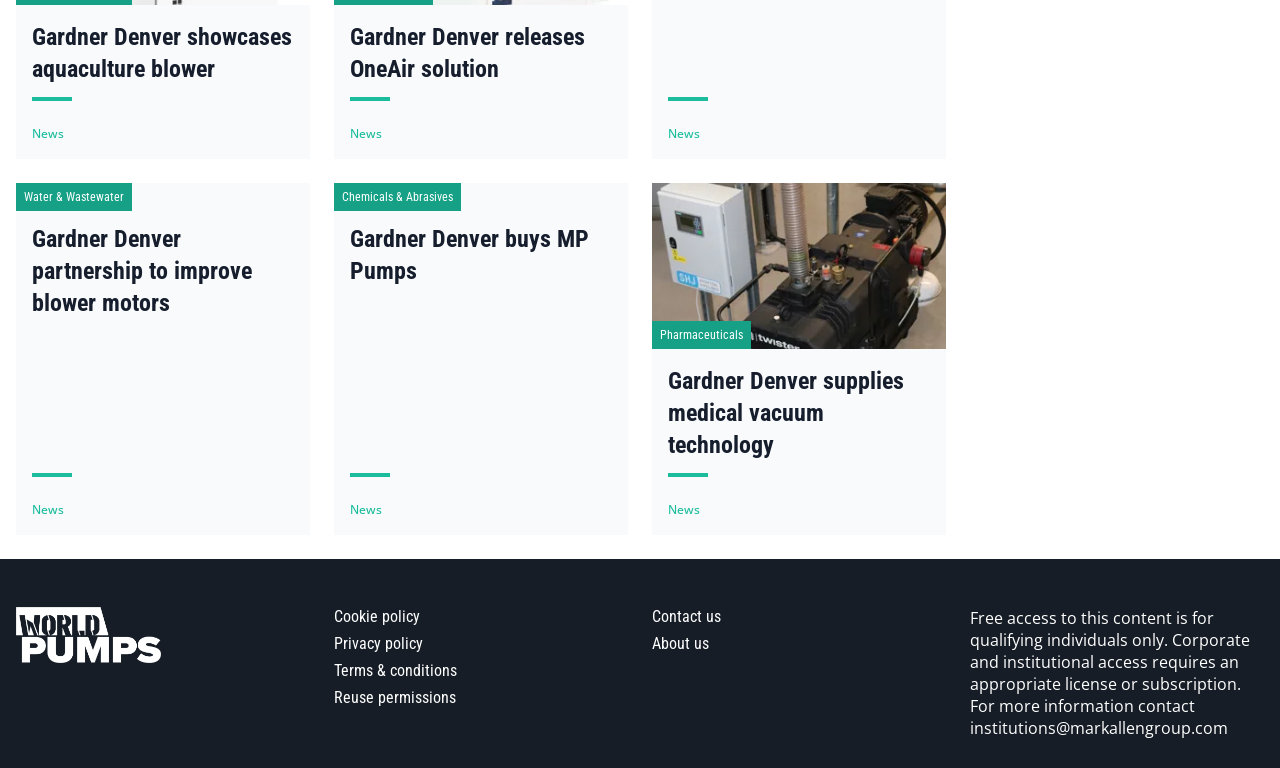Find and specify the bounding box coordinates that correspond to the clickable region for the instruction: "Read more articles from News".

[0.025, 0.163, 0.05, 0.185]